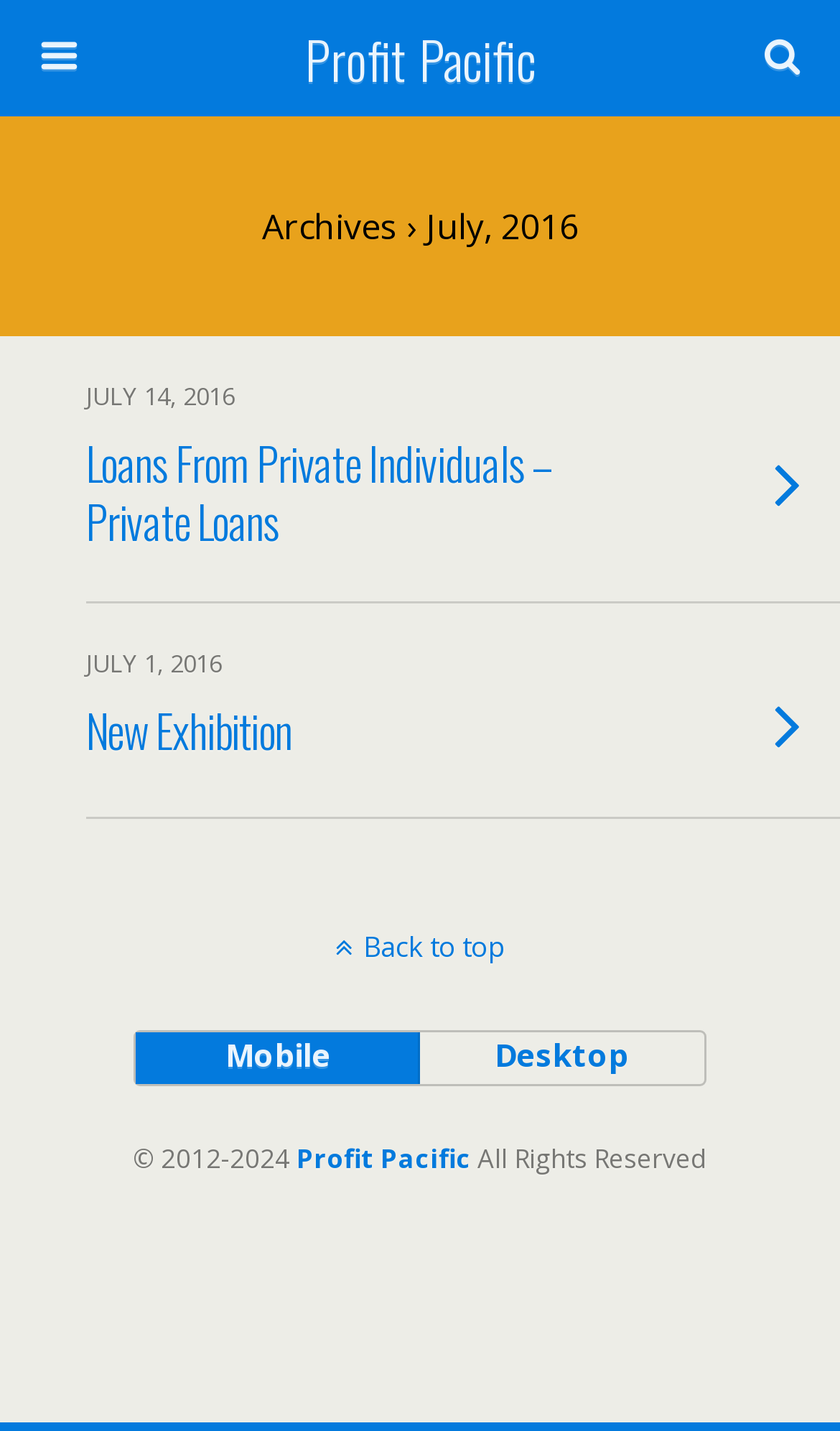Please identify the bounding box coordinates of the element I need to click to follow this instruction: "Go back to top".

[0.0, 0.648, 1.0, 0.675]